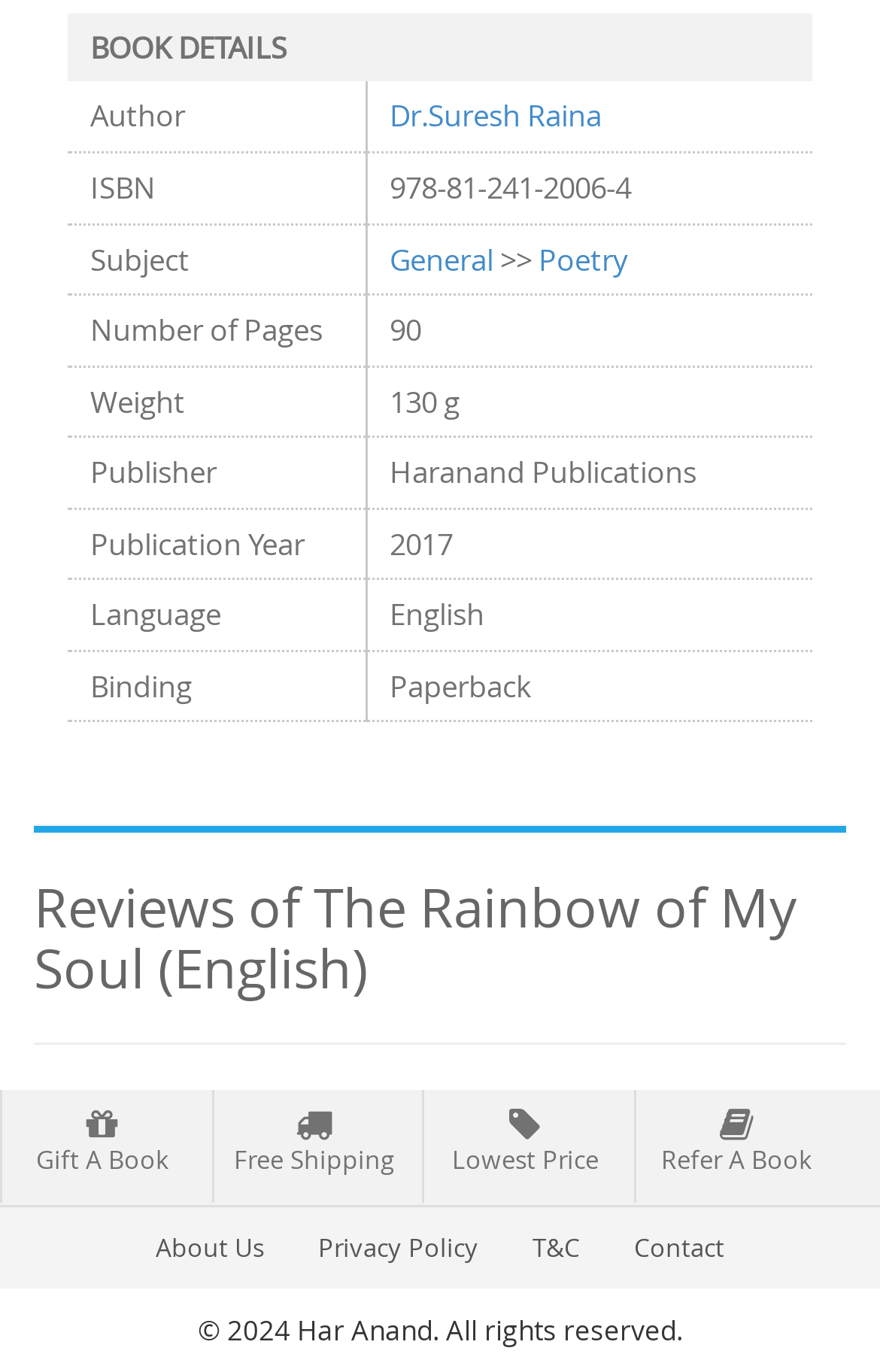Analyze the image and provide a detailed answer to the question: What is the title of this book?

The title of the book can be found in the heading element with the text 'Reviews of The Rainbow of My Soul (English)' at the top of the webpage.